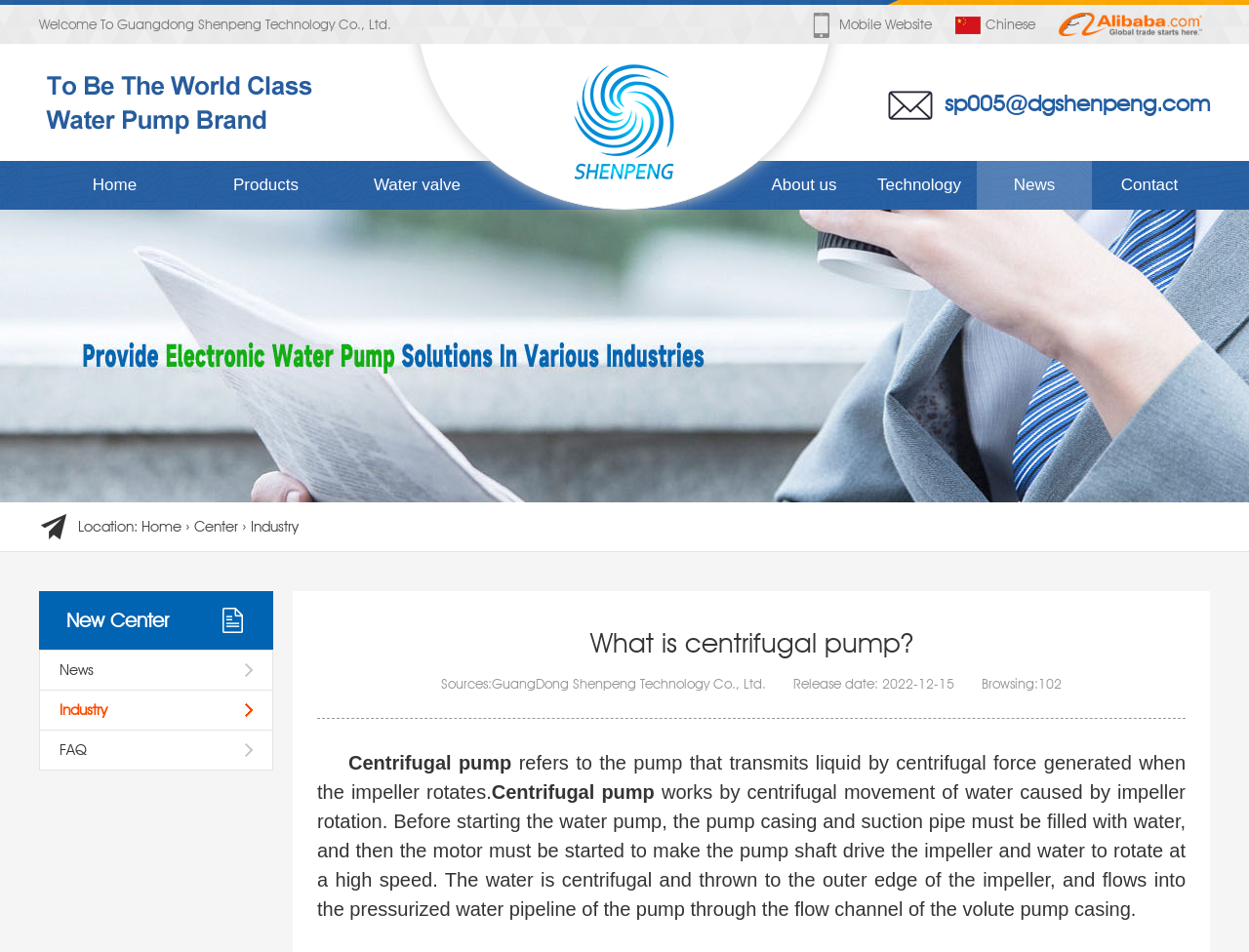What is the purpose of a centrifugal pump?
Refer to the image and offer an in-depth and detailed answer to the question.

I found the purpose of a centrifugal pump by reading the static text element that describes what a centrifugal pump is, which says 'Centrifugal pump refers to the pump that transmits liquid by centrifugal force generated when the impeller rotates.'.